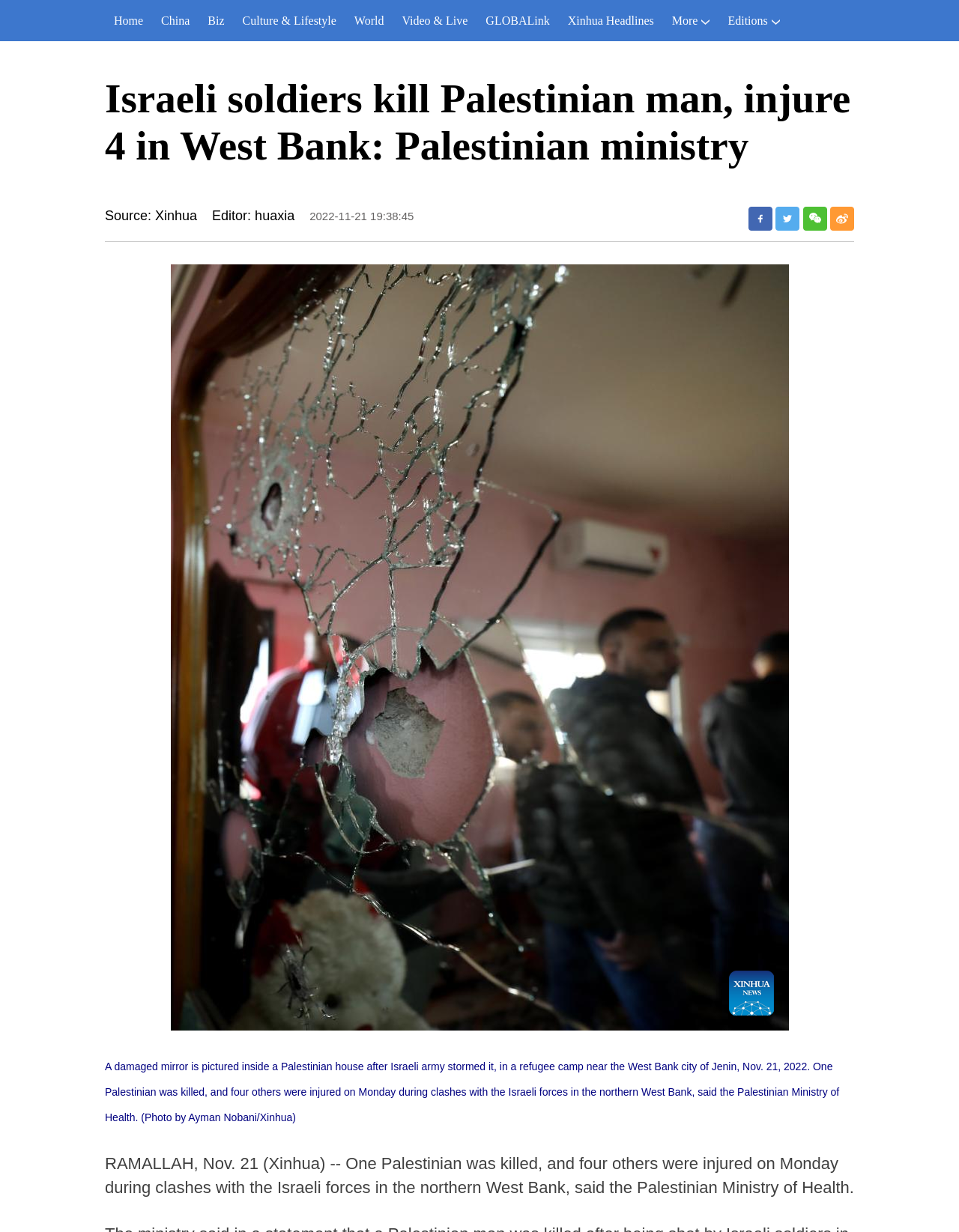Locate the bounding box coordinates of the segment that needs to be clicked to meet this instruction: "share to Facebook".

[0.78, 0.168, 0.805, 0.187]